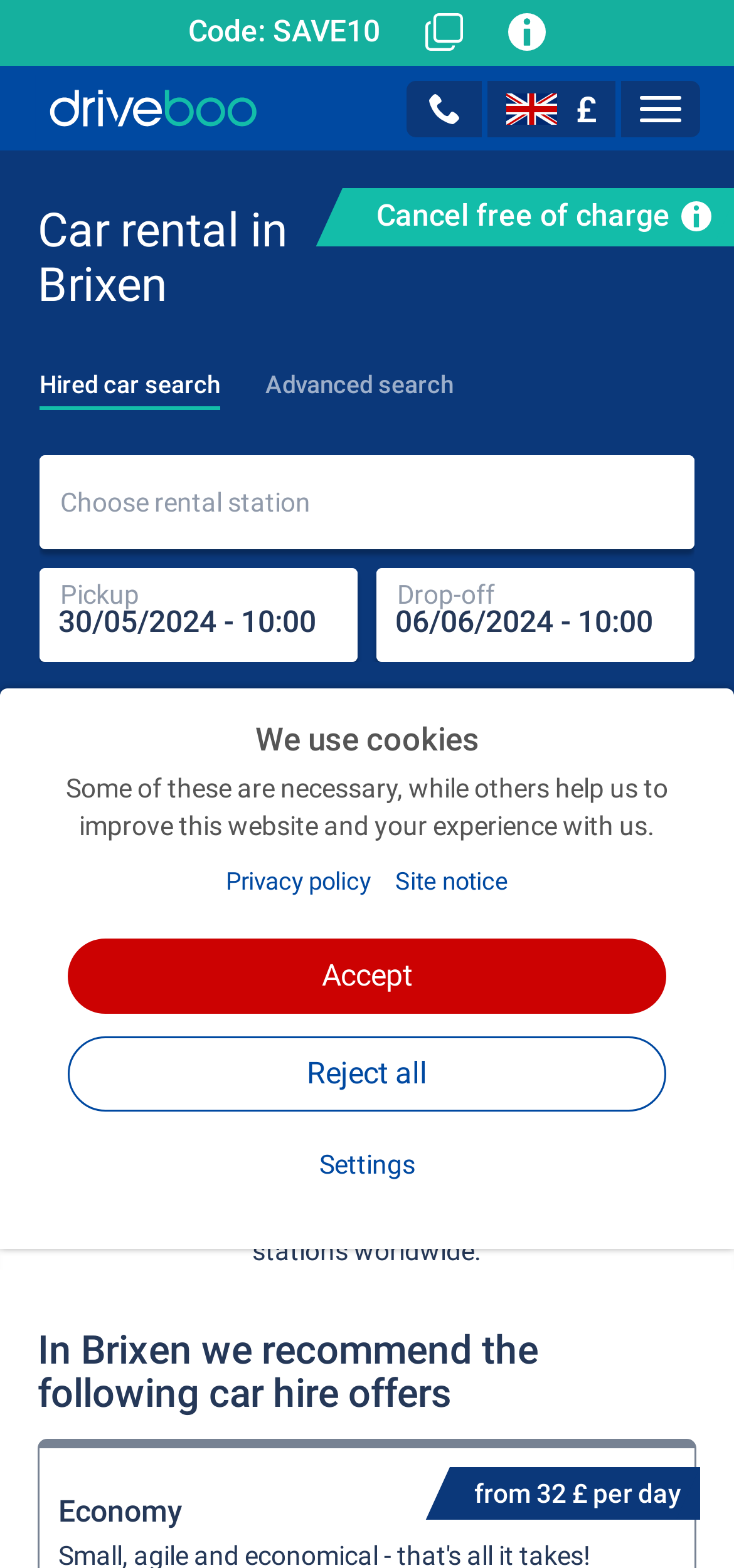Identify and extract the main heading from the webpage.

Car rental in Brixen